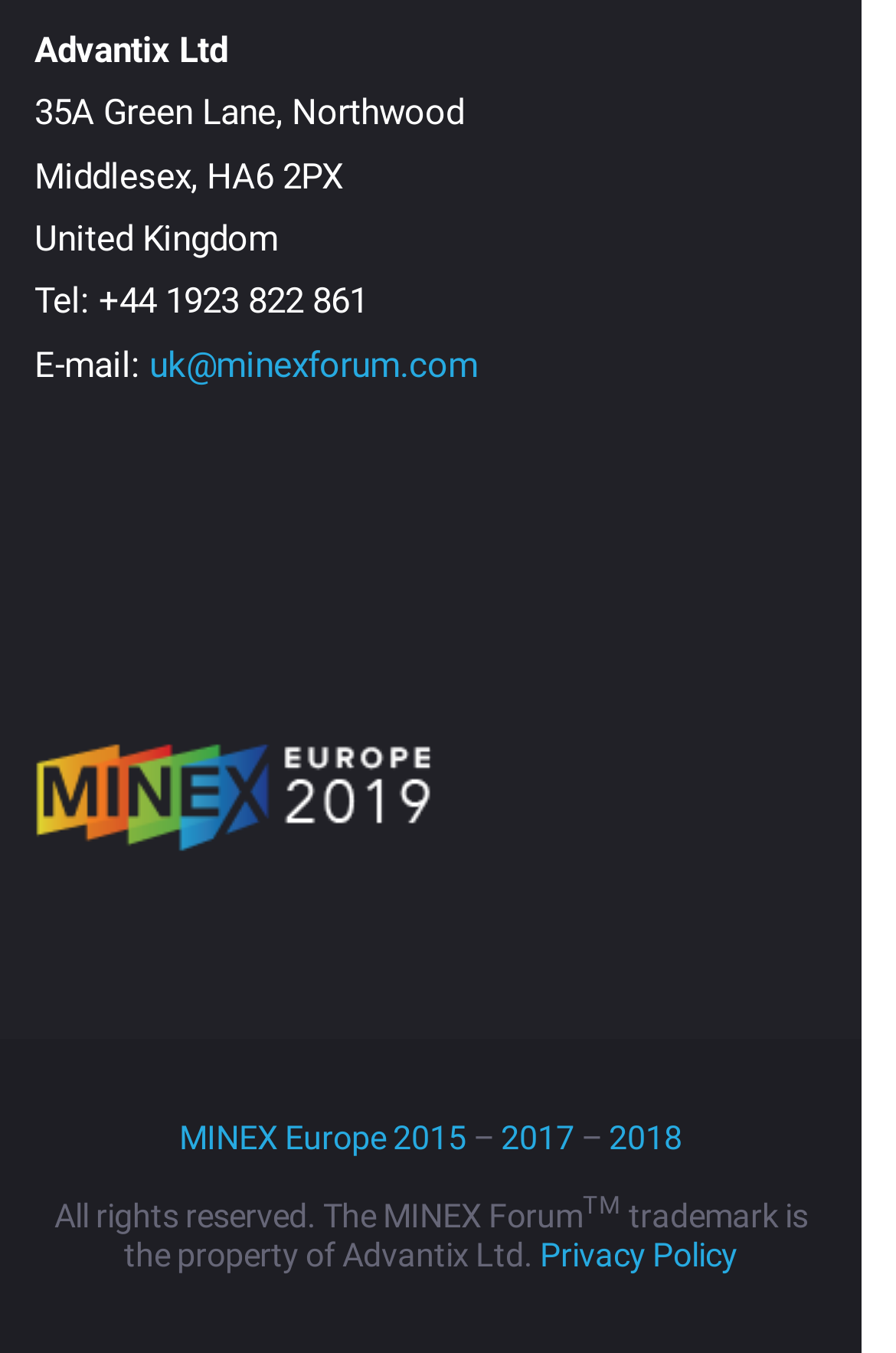Using the description: "2017", identify the bounding box of the corresponding UI element in the screenshot.

[0.559, 0.826, 0.641, 0.855]